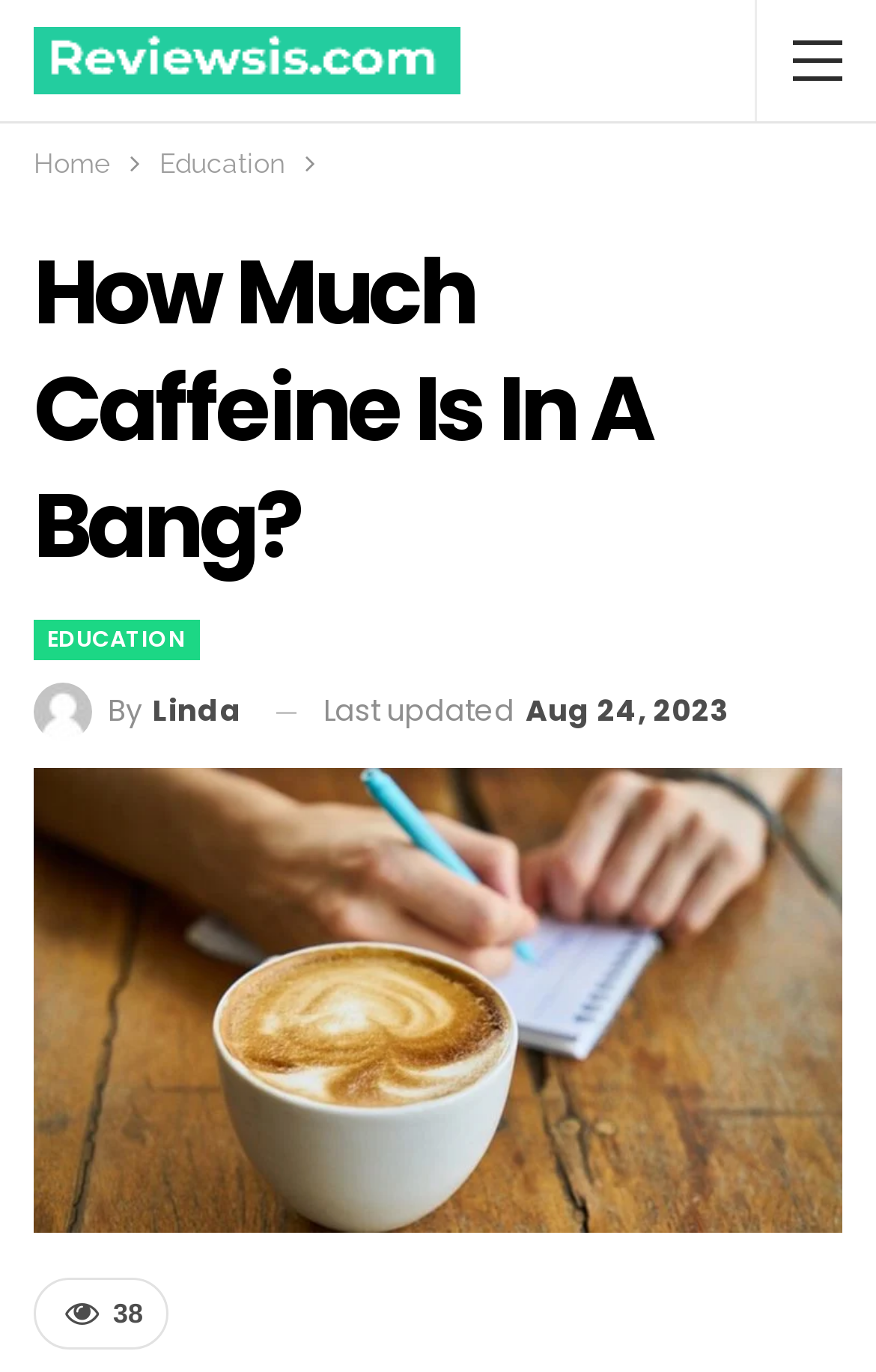Please identify the primary heading on the webpage and return its text.

How Much Caffeine Is In A Bang?